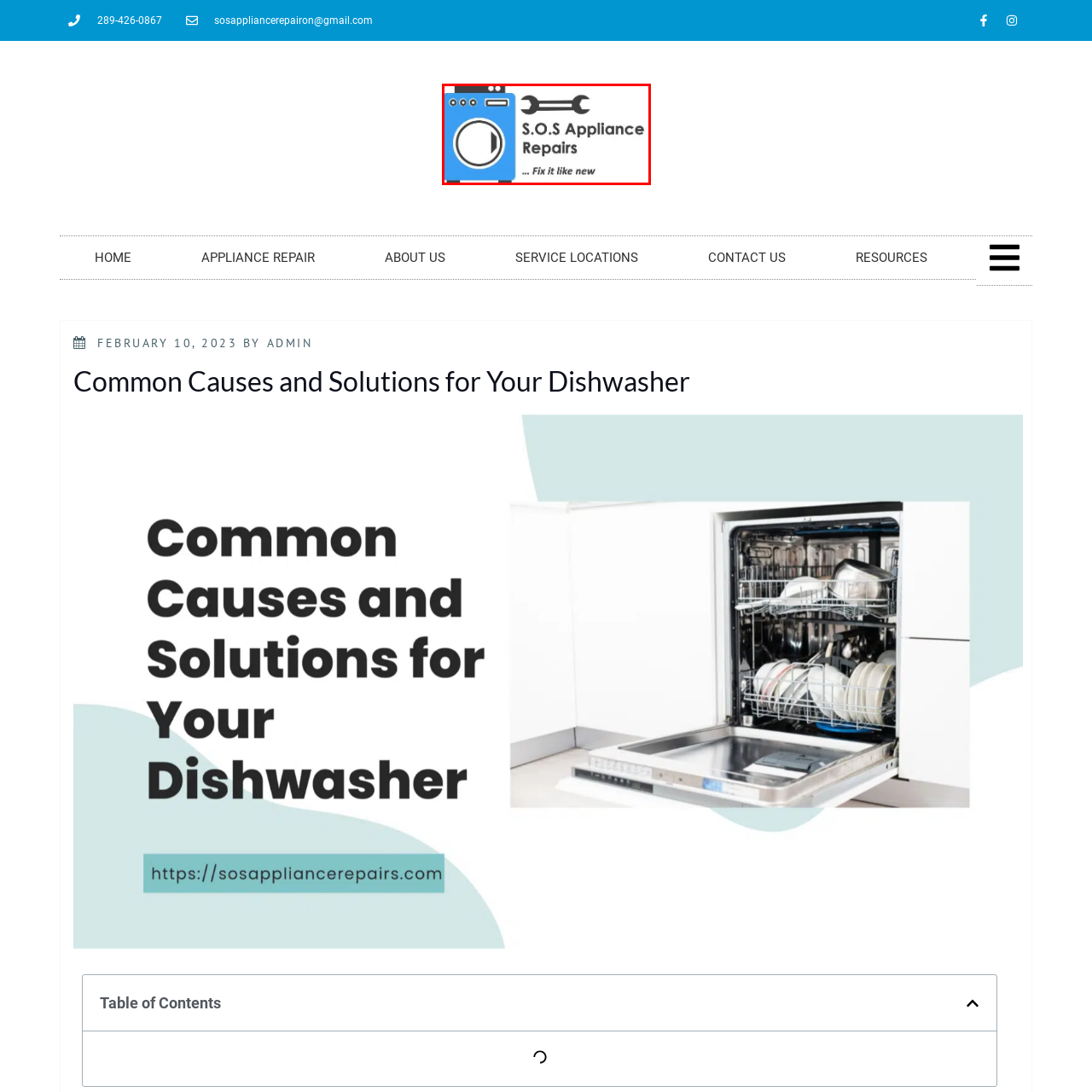Study the image surrounded by the red bounding box and respond as thoroughly as possible to the following question, using the image for reference: What is the purpose of the wrench icon?

The wrench icon is placed above the washing machine, and it is mentioned that it symbolizes repair services, implying that the wrench is a visual representation of the repair services offered by S.O.S Appliance Repairs.